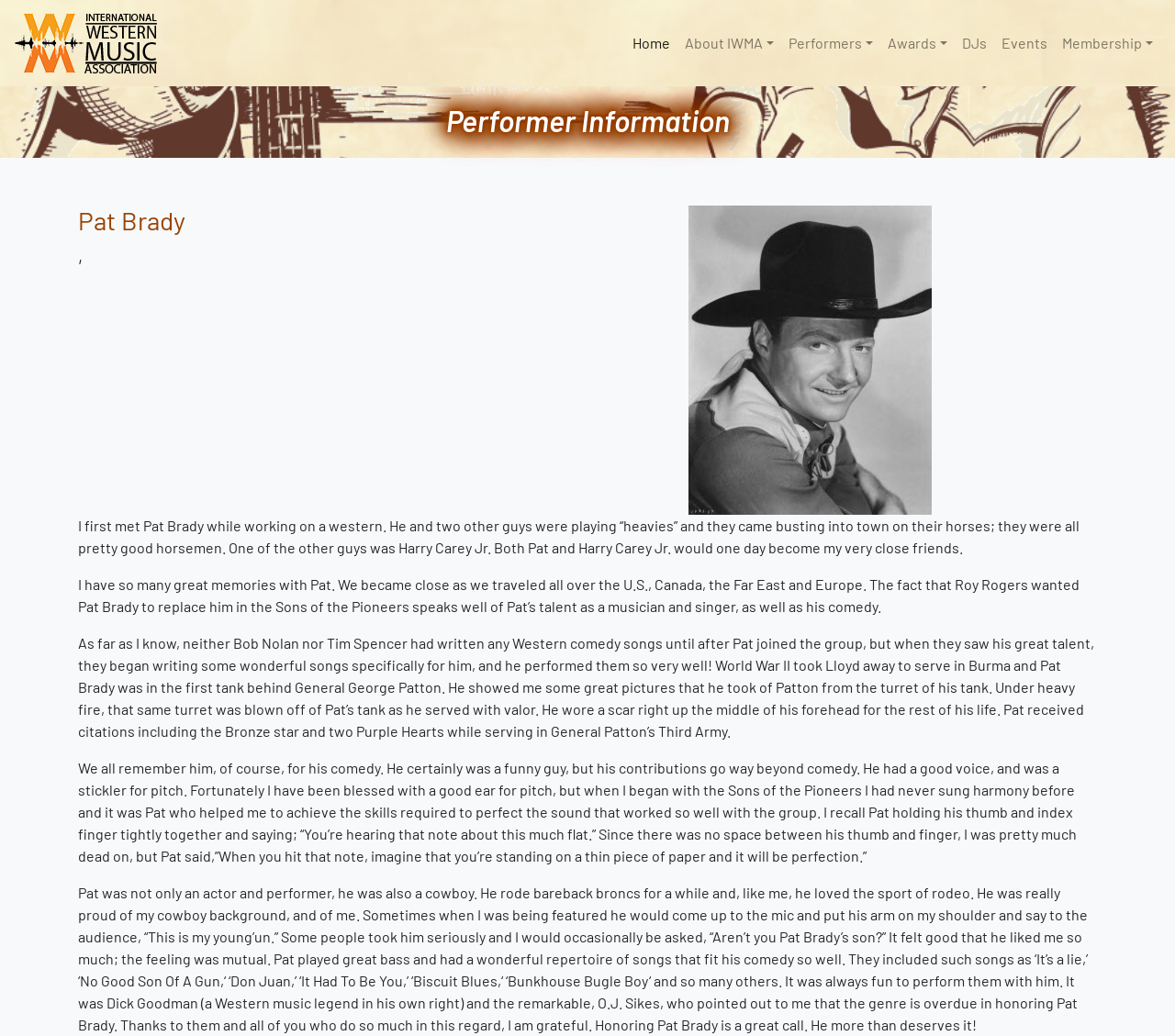How many links are in the top navigation menu?
From the image, respond using a single word or phrase.

7